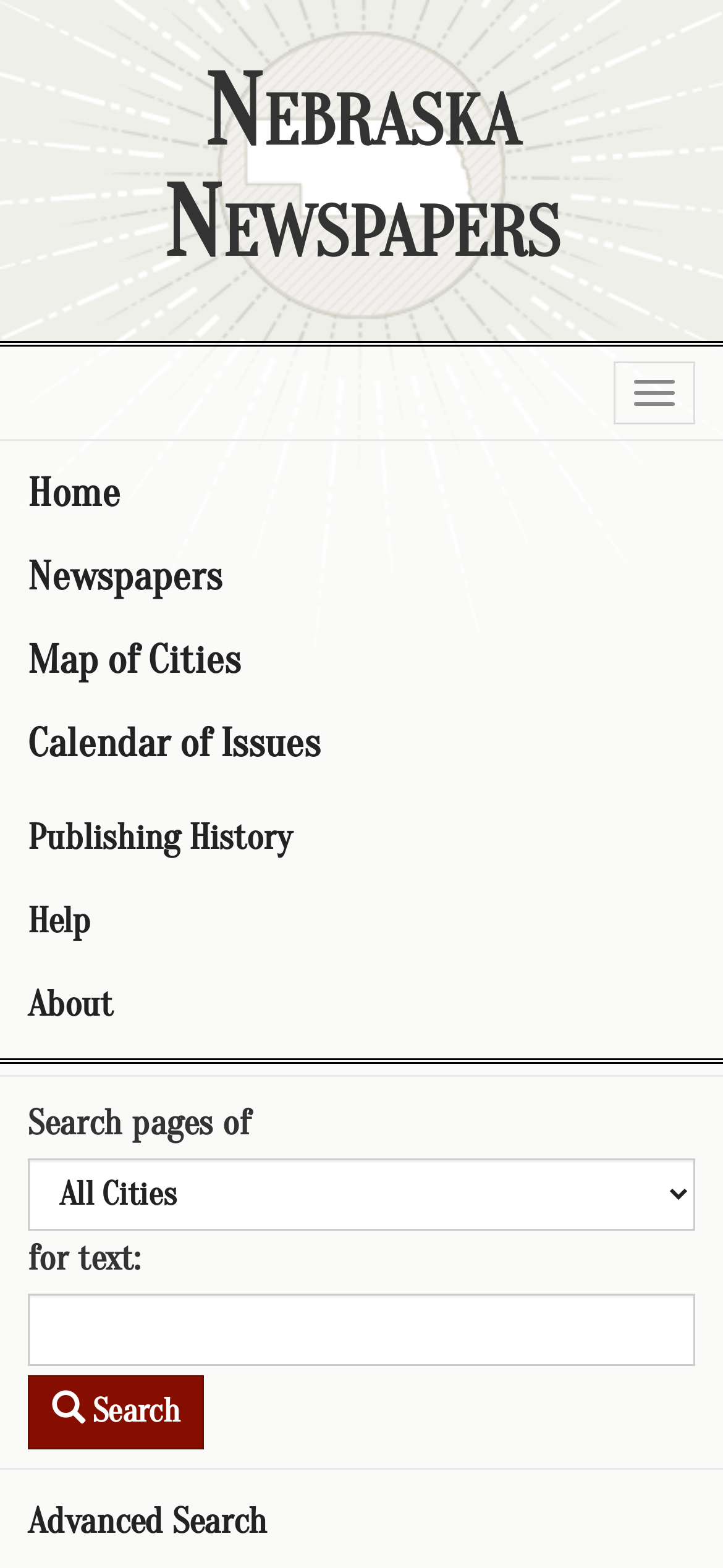Pinpoint the bounding box coordinates of the clickable element needed to complete the instruction: "View recent comments". The coordinates should be provided as four float numbers between 0 and 1: [left, top, right, bottom].

None